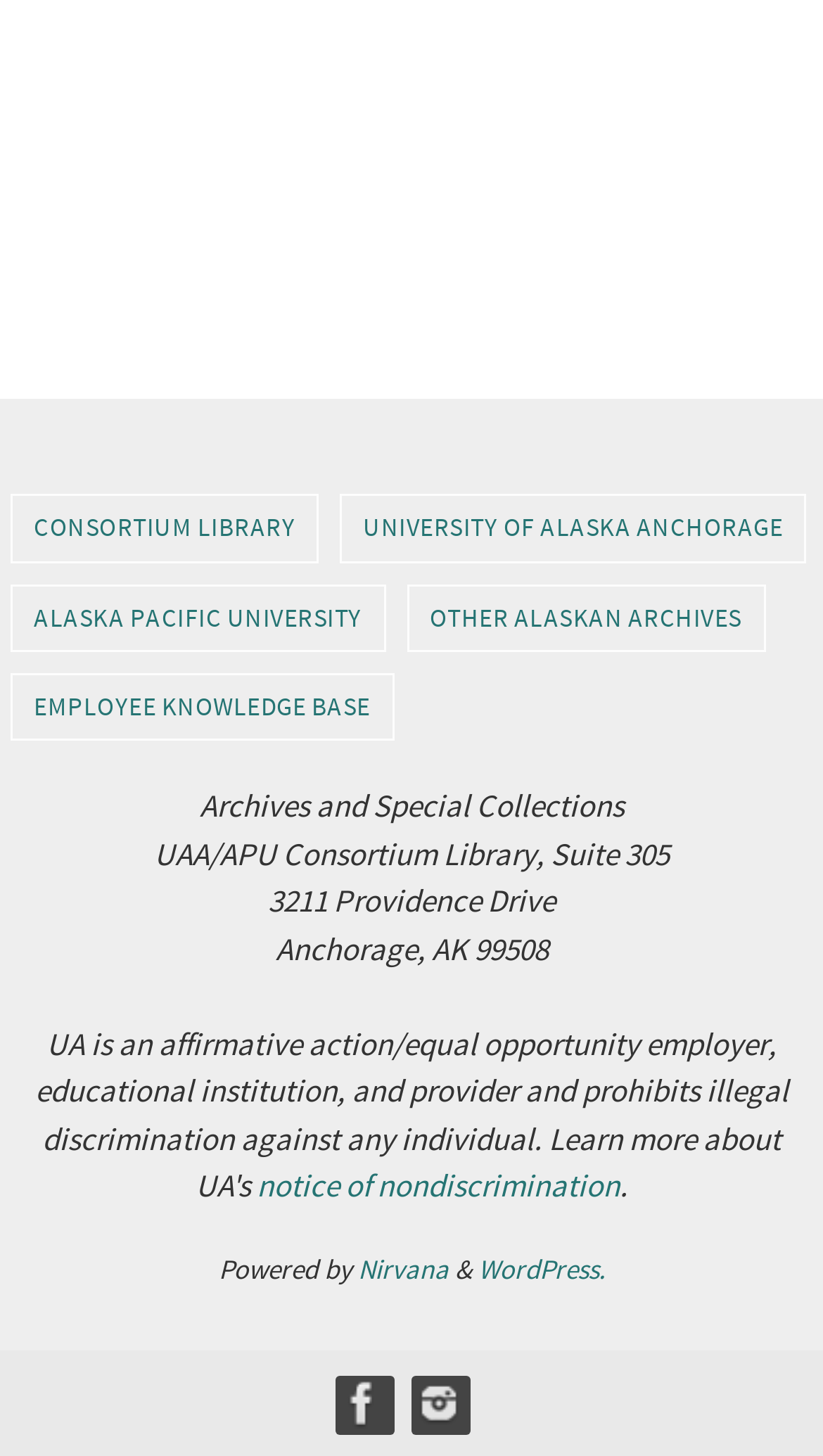Find the bounding box coordinates of the clickable element required to execute the following instruction: "go to UNIVERSITY OF ALASKA ANCHORAGE". Provide the coordinates as four float numbers between 0 and 1, i.e., [left, top, right, bottom].

[0.415, 0.341, 0.977, 0.385]